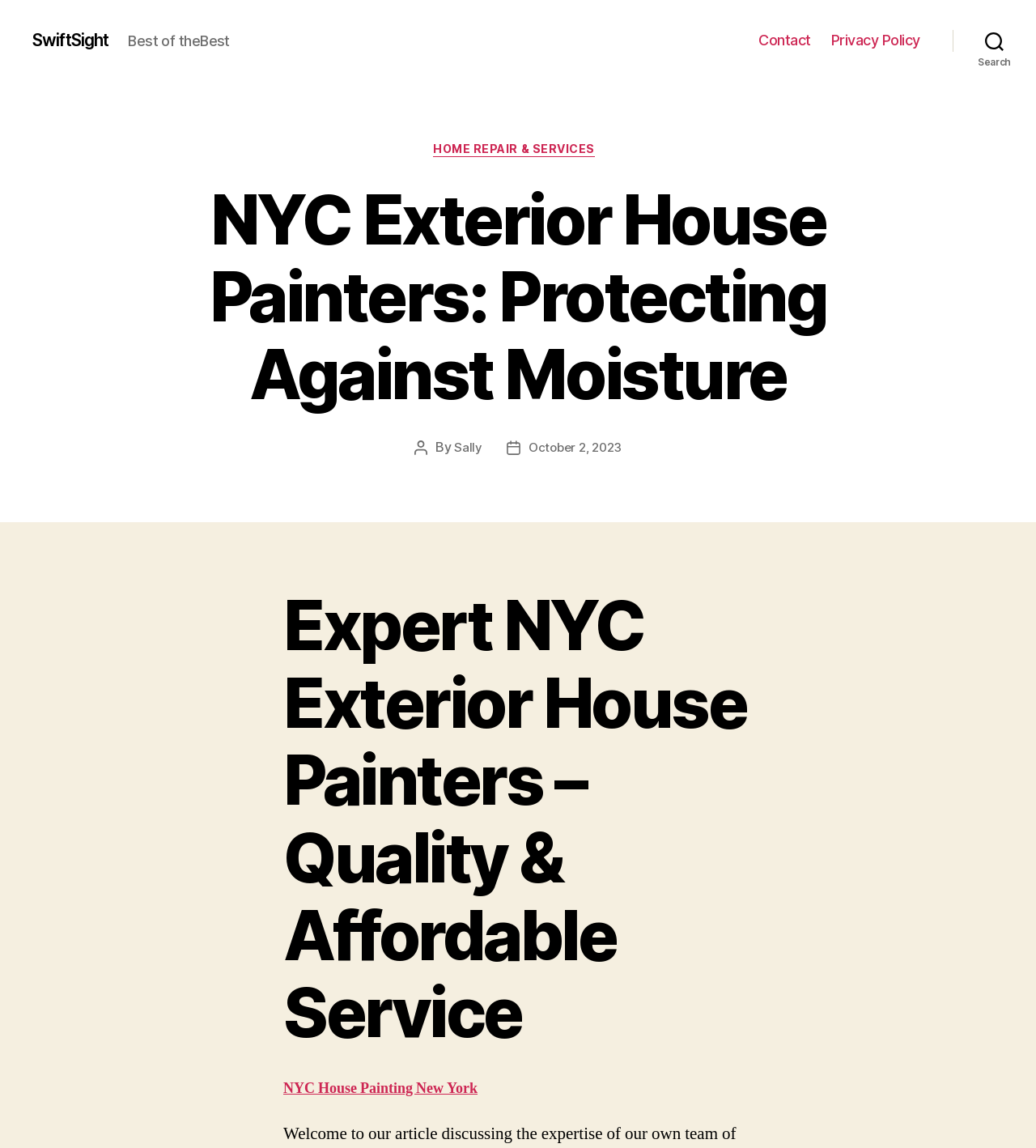Locate the bounding box coordinates of the element that needs to be clicked to carry out the instruction: "click on the company name". The coordinates should be given as four float numbers ranging from 0 to 1, i.e., [left, top, right, bottom].

[0.031, 0.027, 0.12, 0.044]